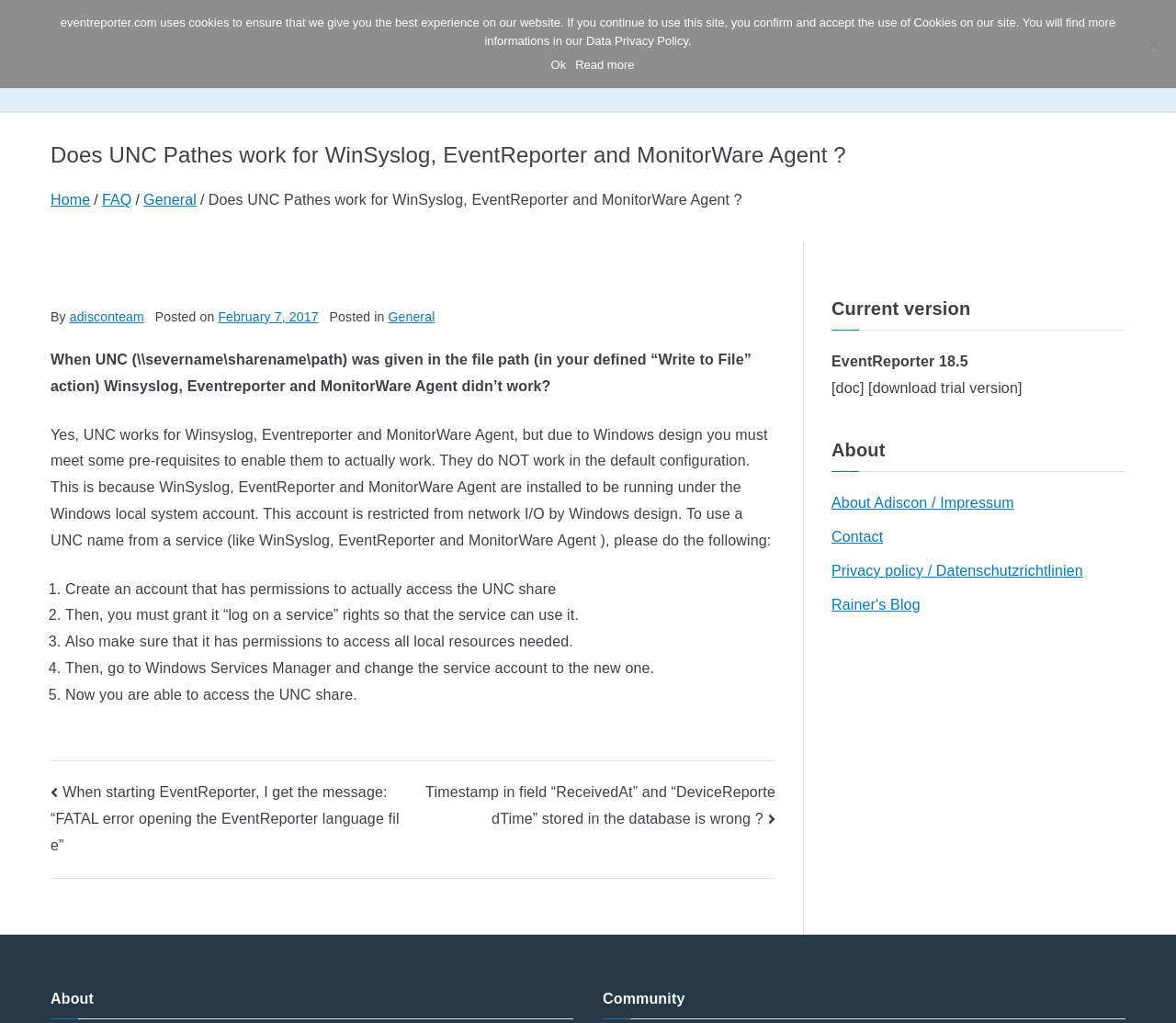Kindly provide the bounding box coordinates of the section you need to click on to fulfill the given instruction: "Go to the 'FAQ' page".

[0.087, 0.188, 0.112, 0.203]